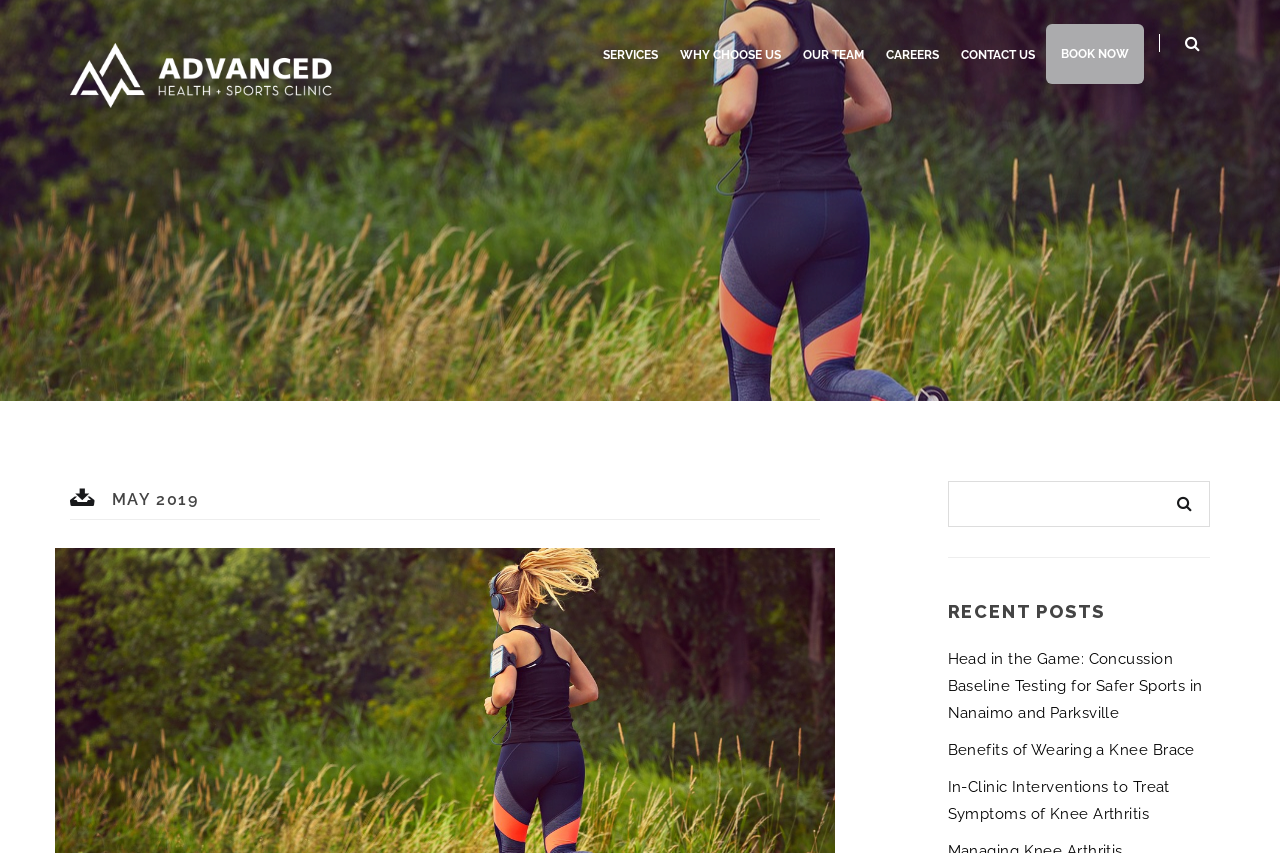Determine the bounding box coordinates for the HTML element mentioned in the following description: "Why Choose Us". The coordinates should be a list of four floats ranging from 0 to 1, represented as [left, top, right, bottom].

[0.522, 0.012, 0.618, 0.117]